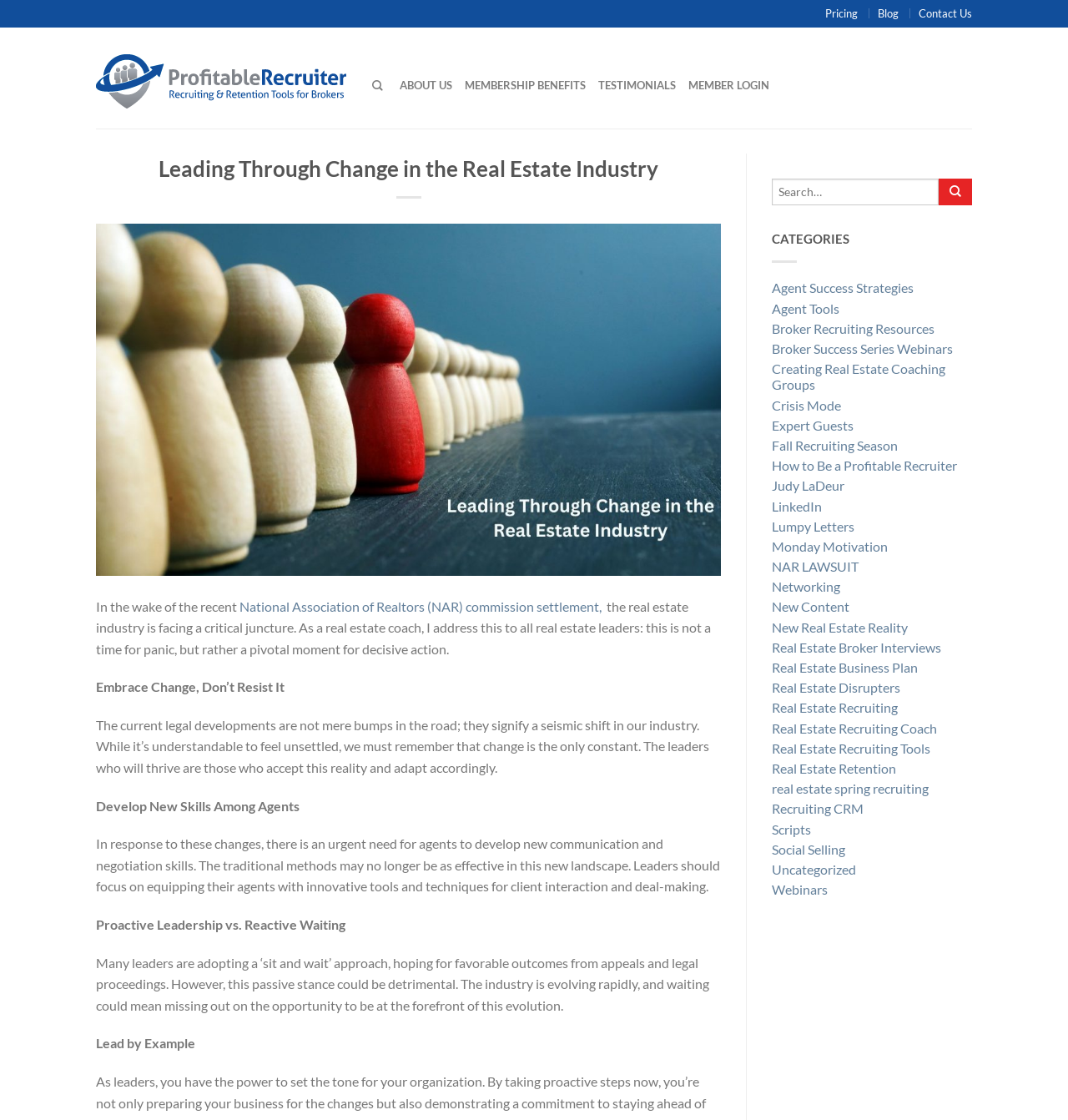Please provide the bounding box coordinates for the element that needs to be clicked to perform the following instruction: "Go to the Blog page". The coordinates should be given as four float numbers between 0 and 1, i.e., [left, top, right, bottom].

[0.822, 0.006, 0.841, 0.018]